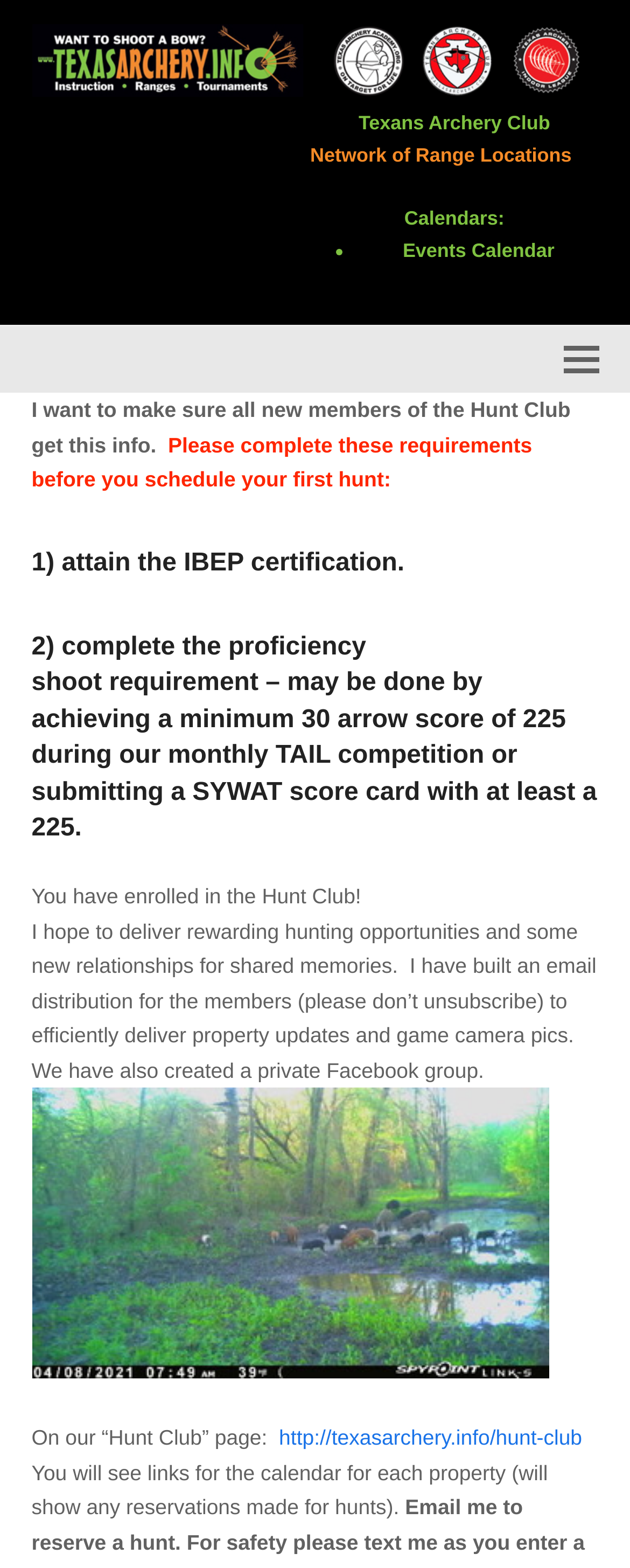Offer a thorough description of the webpage.

The webpage appears to be an orientation page for the Hunt Club, providing essential information for new members. At the top, there is a link to "Texas Archery" accompanied by an image, and a static text "Texans Archery Club" is positioned to the right of the link. Below this, there is another link to "Network of Range Locations" followed by a series of static texts and links related to calendars and events.

The main content of the page is contained within a button labeled "Toggle mobile menu". When expanded, it reveals a block of text that starts with "I want to make sure all new members of the Hunt Club get this info." followed by a list of requirements to complete before scheduling the first hunt. The requirements are numbered and include attaining the IBEP certification and completing the proficiency shoot requirement.

Below the requirements, there is a message welcoming new members to the Hunt Club, expressing the hope to deliver rewarding hunting opportunities and new relationships. The text also mentions an email distribution list and a private Facebook group for members.

The page also features an image, likely a photo, and several links to relevant resources, including a calendar for each property and a link to the "Hunt Club" page. Overall, the page is well-structured and easy to navigate, with clear headings and concise text.